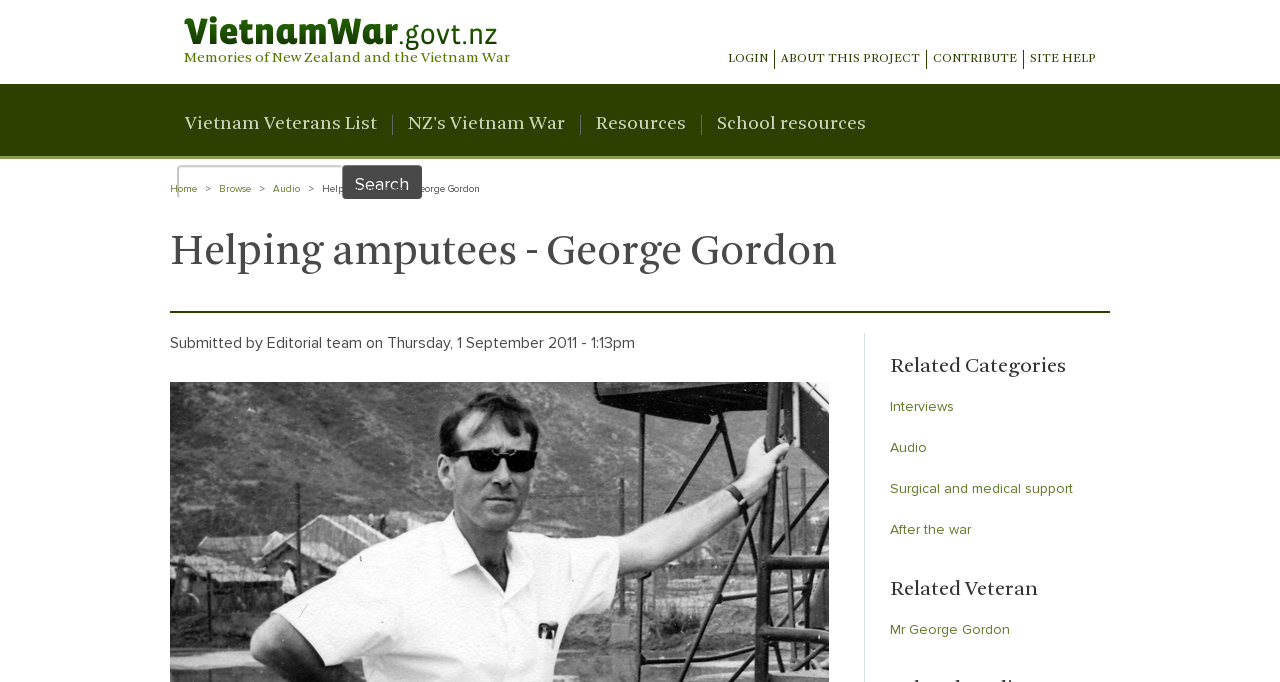Please pinpoint the bounding box coordinates for the region I should click to adhere to this instruction: "Search for something".

[0.138, 0.242, 0.268, 0.291]